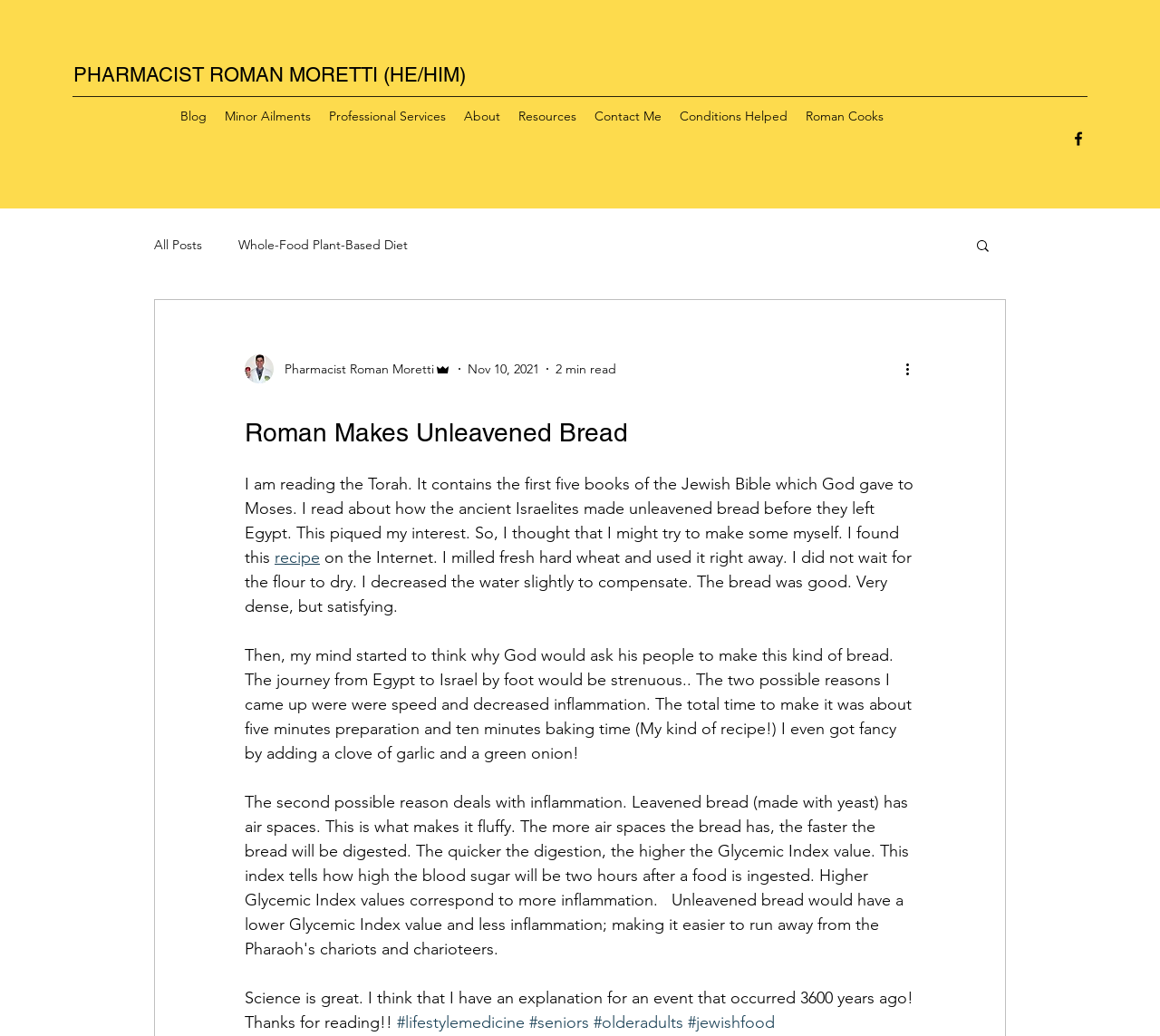Please identify the bounding box coordinates of the area that needs to be clicked to follow this instruction: "Read the 'Whole-Food Plant-Based Diet' post".

[0.205, 0.228, 0.352, 0.244]